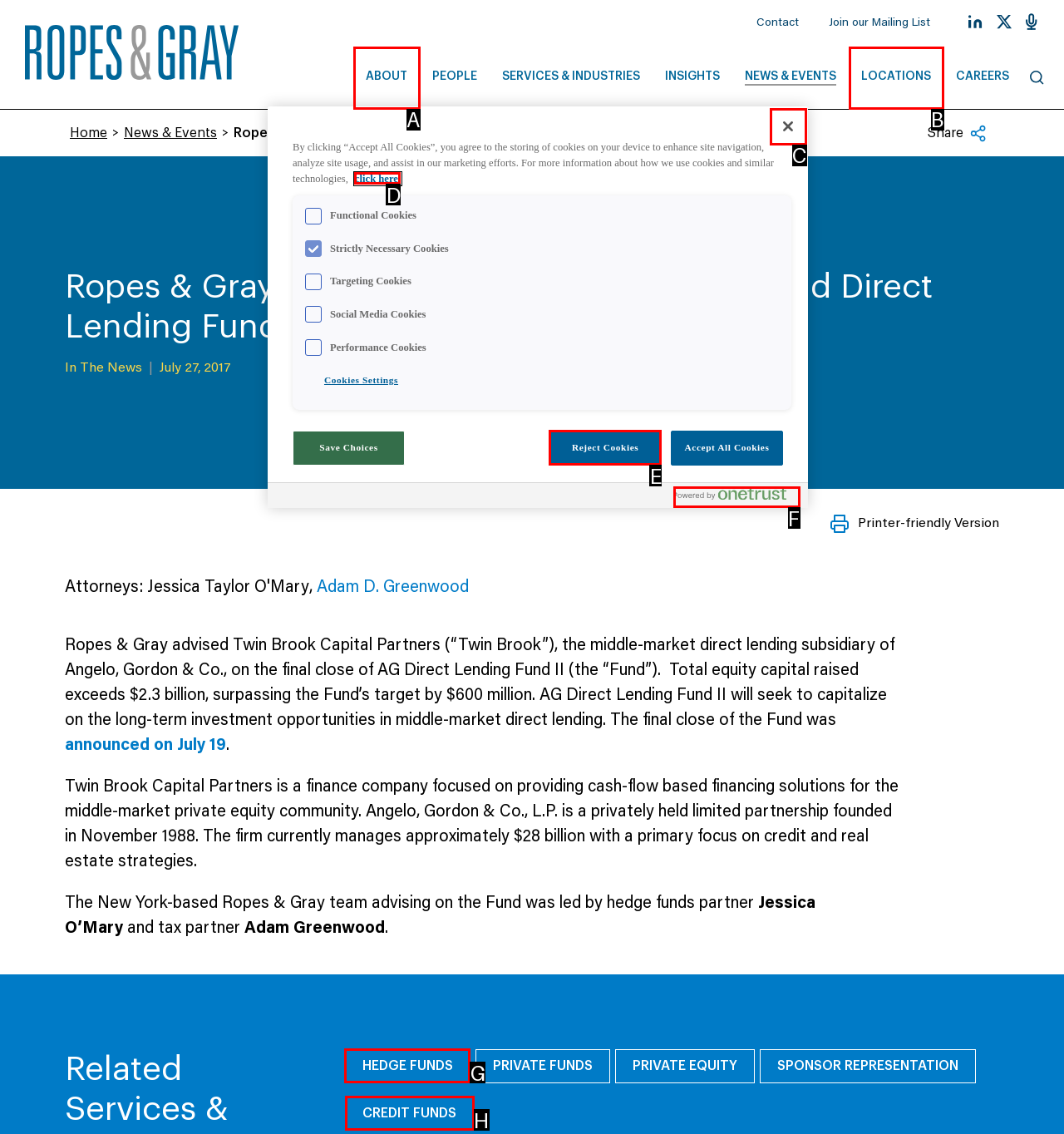Identify the letter of the UI element you should interact with to perform the task: Learn more about HEDGE FUNDS
Reply with the appropriate letter of the option.

G